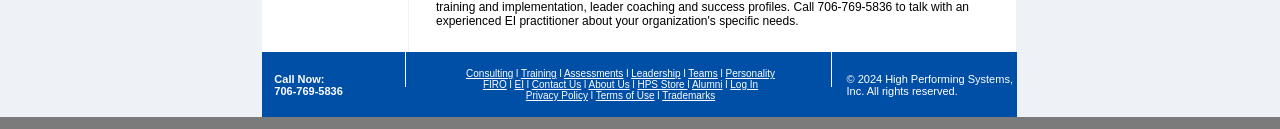Please find the bounding box coordinates for the clickable element needed to perform this instruction: "Call the phone number".

[0.205, 0.403, 0.312, 0.907]